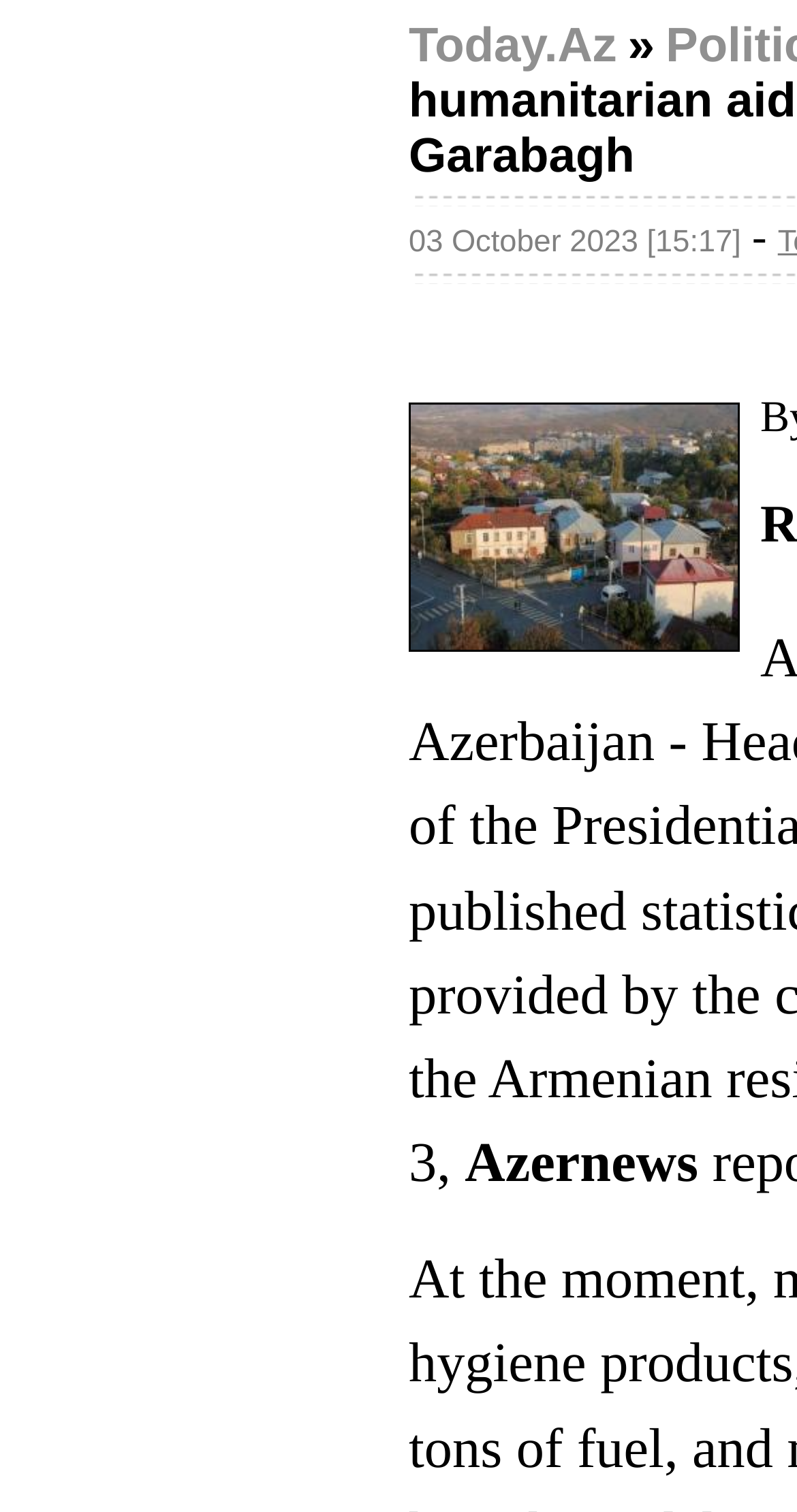Describe the entire webpage, focusing on both content and design.

The webpage appears to be a news article page. At the top, there is a link to the website "Today.Az" with a small image beside it. Below the link, there is a timestamp "03 October 2023 [15:17]" followed by a hyphen. 

To the right of the timestamp, there is another small image. Further down, there is a larger image that takes up a significant portion of the page. 

At the bottom of the page, there is a text "Azernews" which seems to be a reference or a source of the news article.